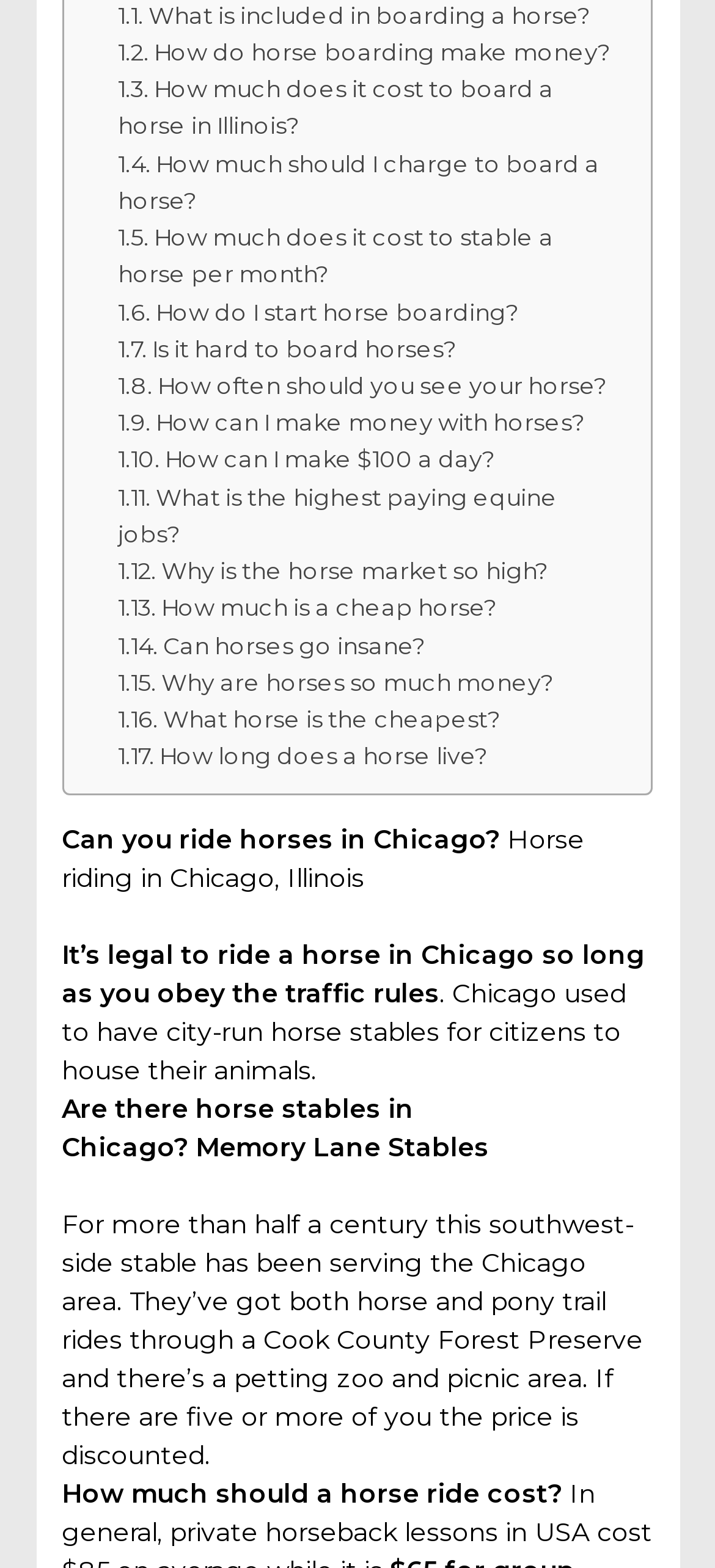Please find the bounding box coordinates in the format (top-left x, top-left y, bottom-right x, bottom-right y) for the given element description. Ensure the coordinates are floating point numbers between 0 and 1. Description: What horse is the cheapest?

[0.228, 0.45, 0.7, 0.467]